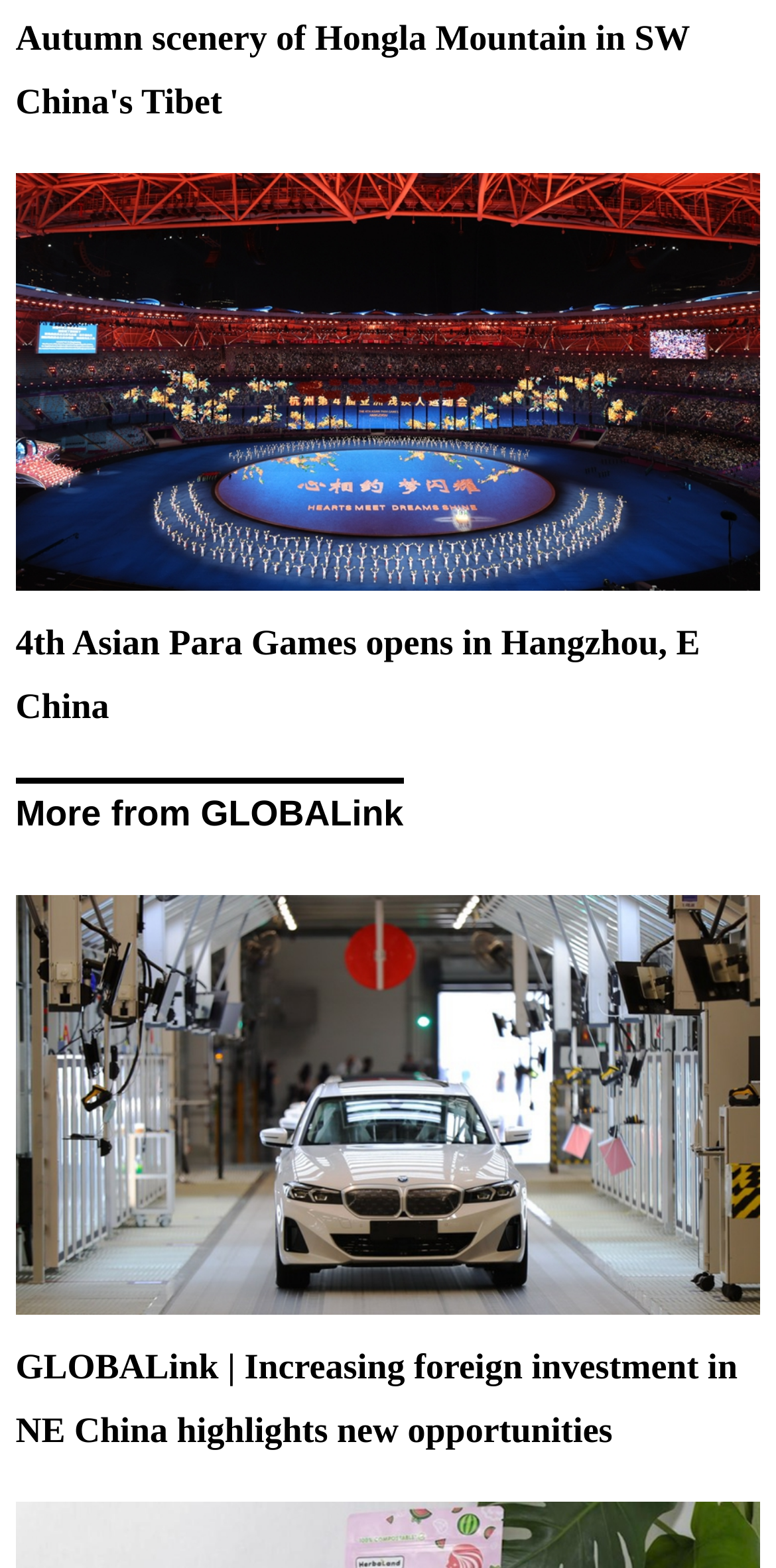Determine the bounding box for the UI element described here: "More from GLOBALink".

[0.02, 0.507, 0.52, 0.532]